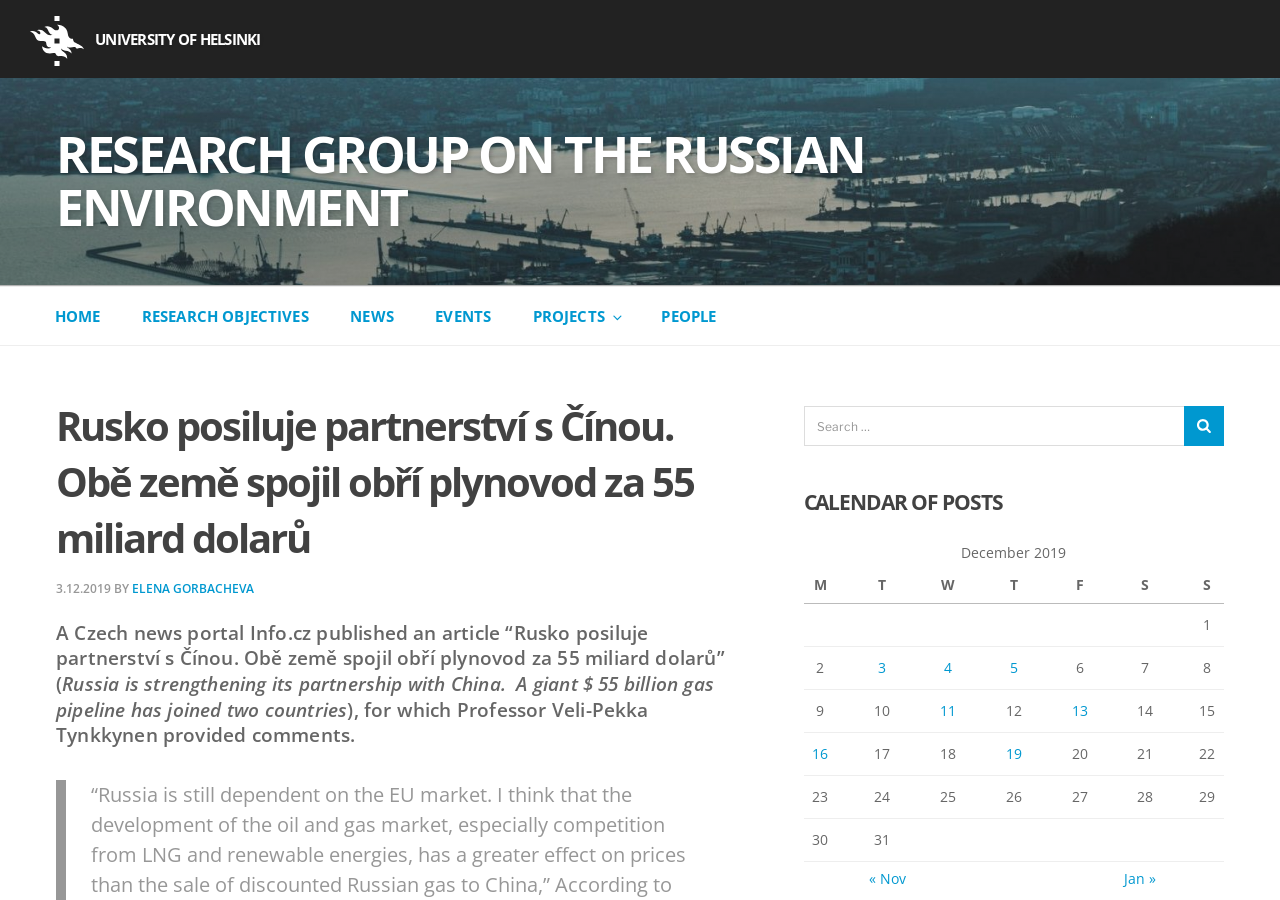Please identify the bounding box coordinates of the element's region that needs to be clicked to fulfill the following instruction: "Search for something". The bounding box coordinates should consist of four float numbers between 0 and 1, i.e., [left, top, right, bottom].

[0.628, 0.451, 0.956, 0.496]